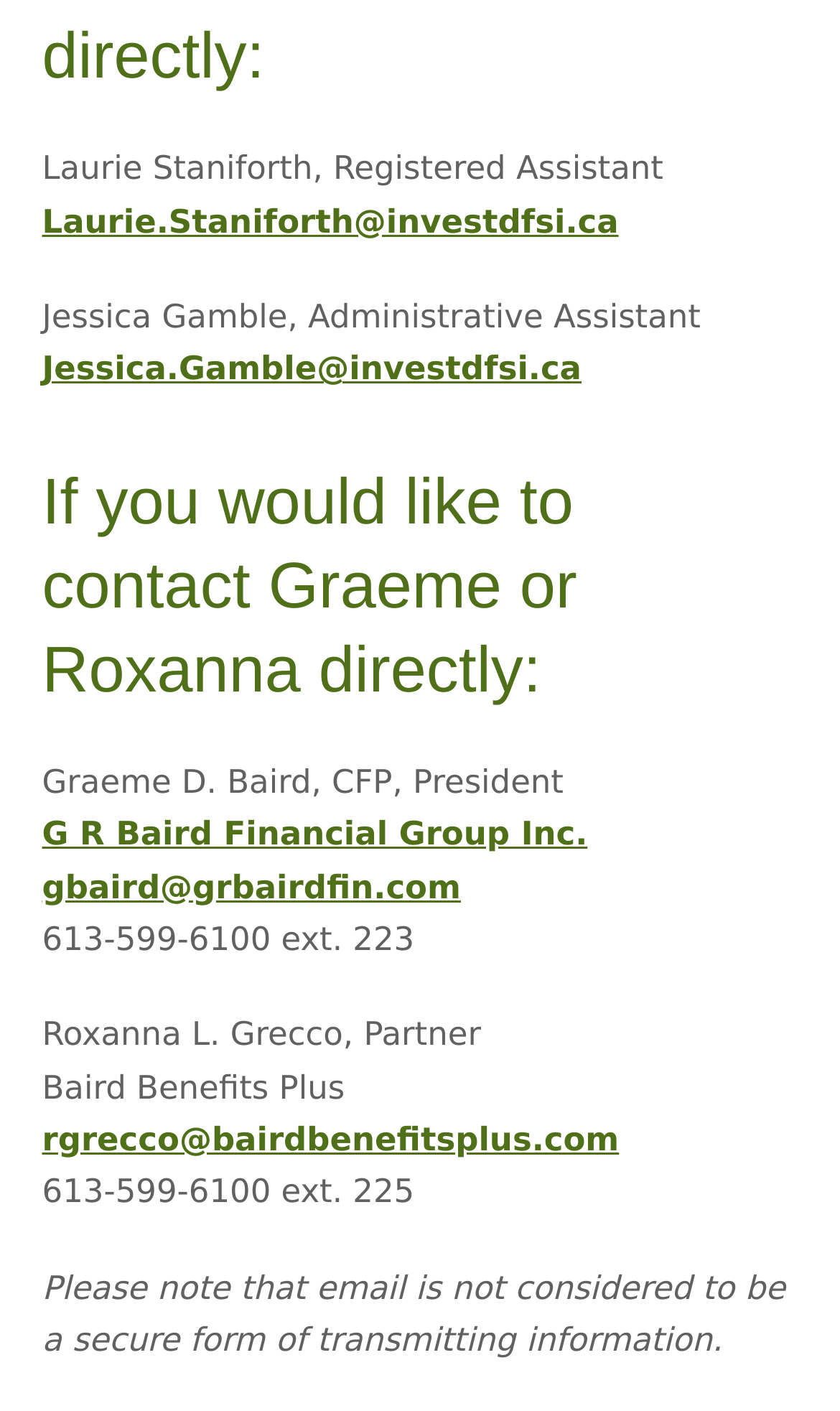Respond with a single word or phrase:
What is Jessica Gamble's job title?

Administrative Assistant